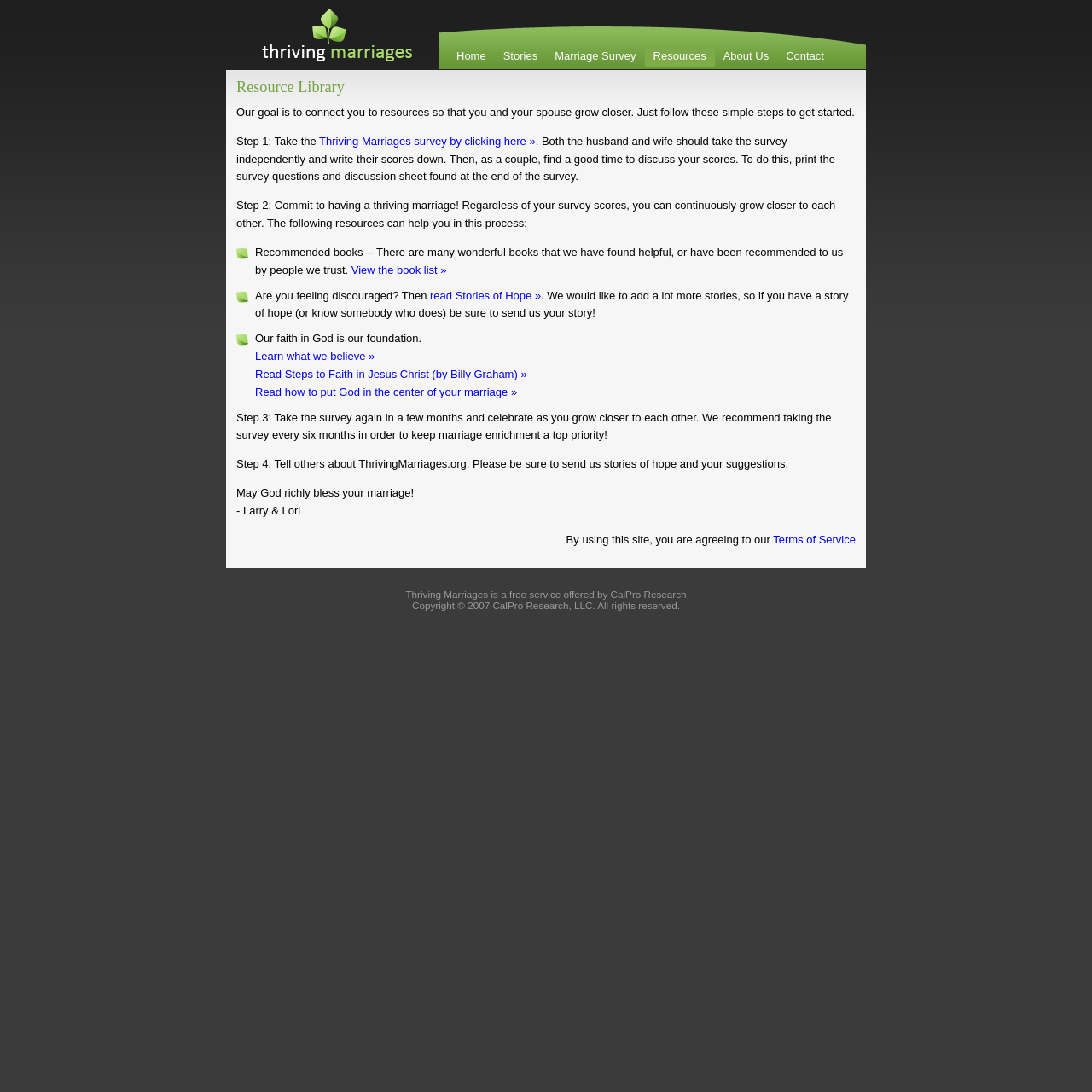What is the first step to get started?
Based on the image, respond with a single word or phrase.

Take the Thriving Marriages survey